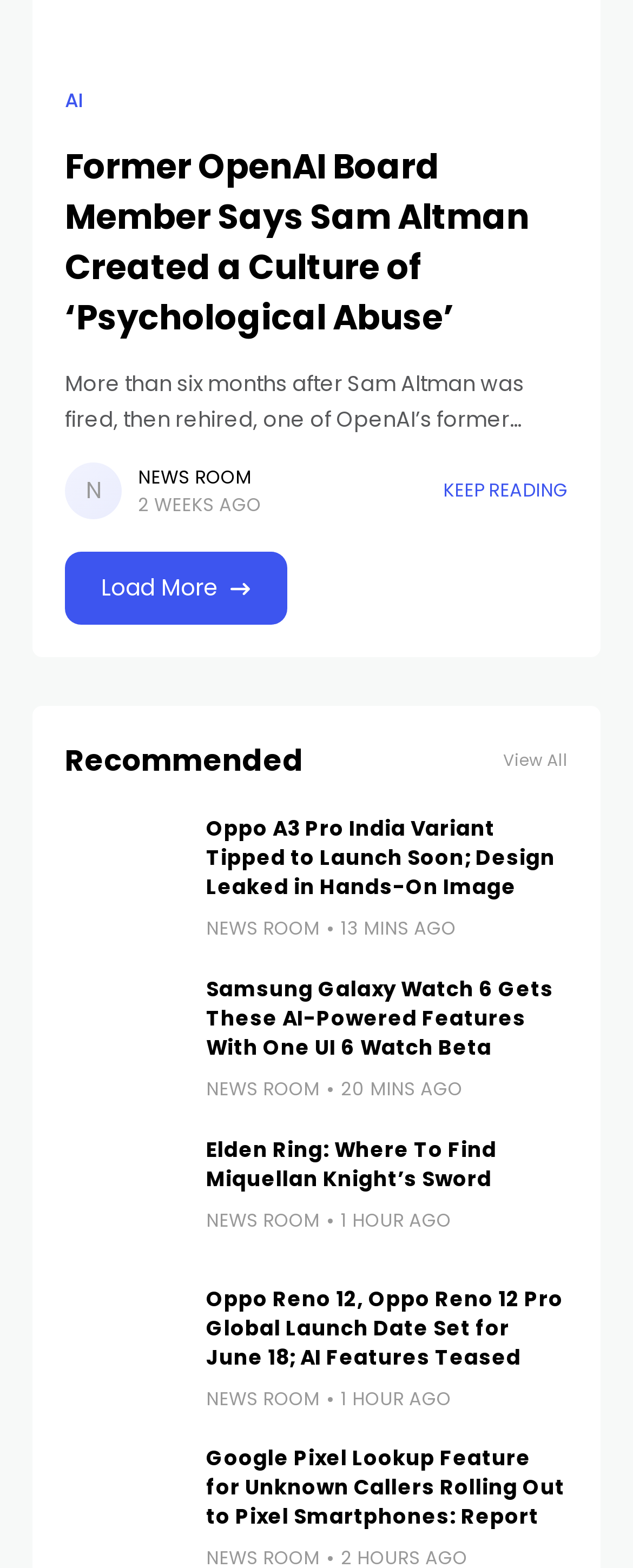What is the topic of the first article?
Please answer the question as detailed as possible.

The first article is about Sam Altman, a former OpenAI board member, and the culture of psychological abuse he created. This is evident from the heading 'Former OpenAI Board Member Says Sam Altman Created a Culture of ‘Psychological Abuse’’.